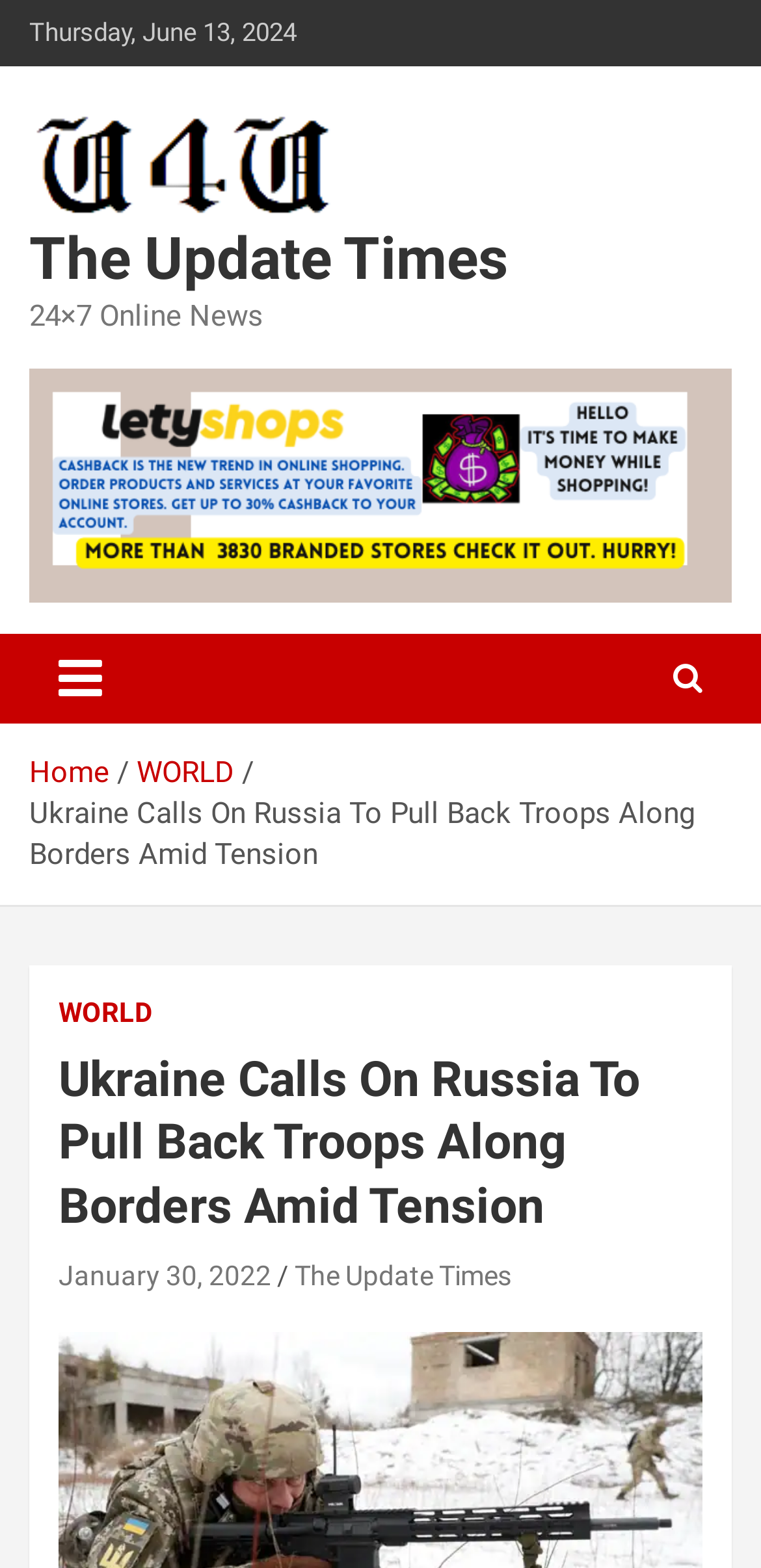Identify and provide the bounding box coordinates of the UI element described: "aria-label="Toggle navigation"". The coordinates should be formatted as [left, top, right, bottom], with each number being a float between 0 and 1.

[0.038, 0.404, 0.172, 0.462]